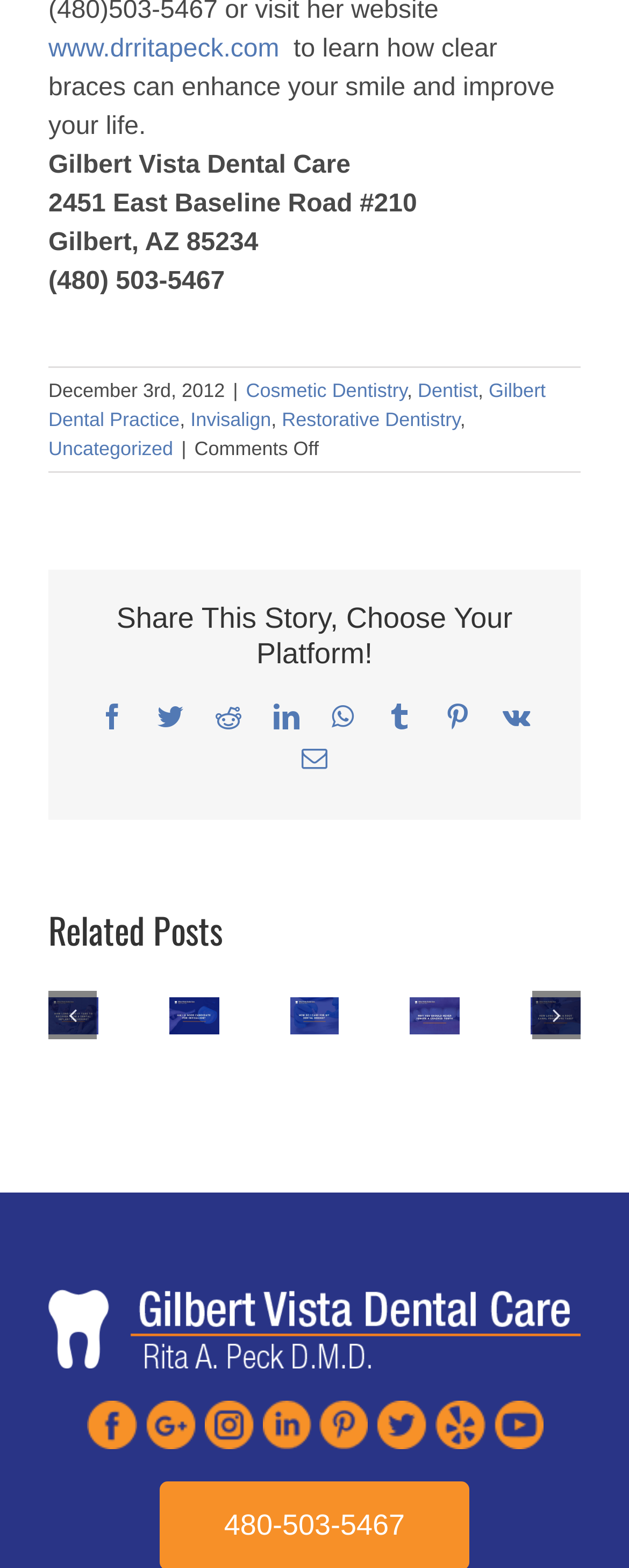Answer the question with a brief word or phrase:
What is the name of the dental practice?

Gilbert Vista Dental Care